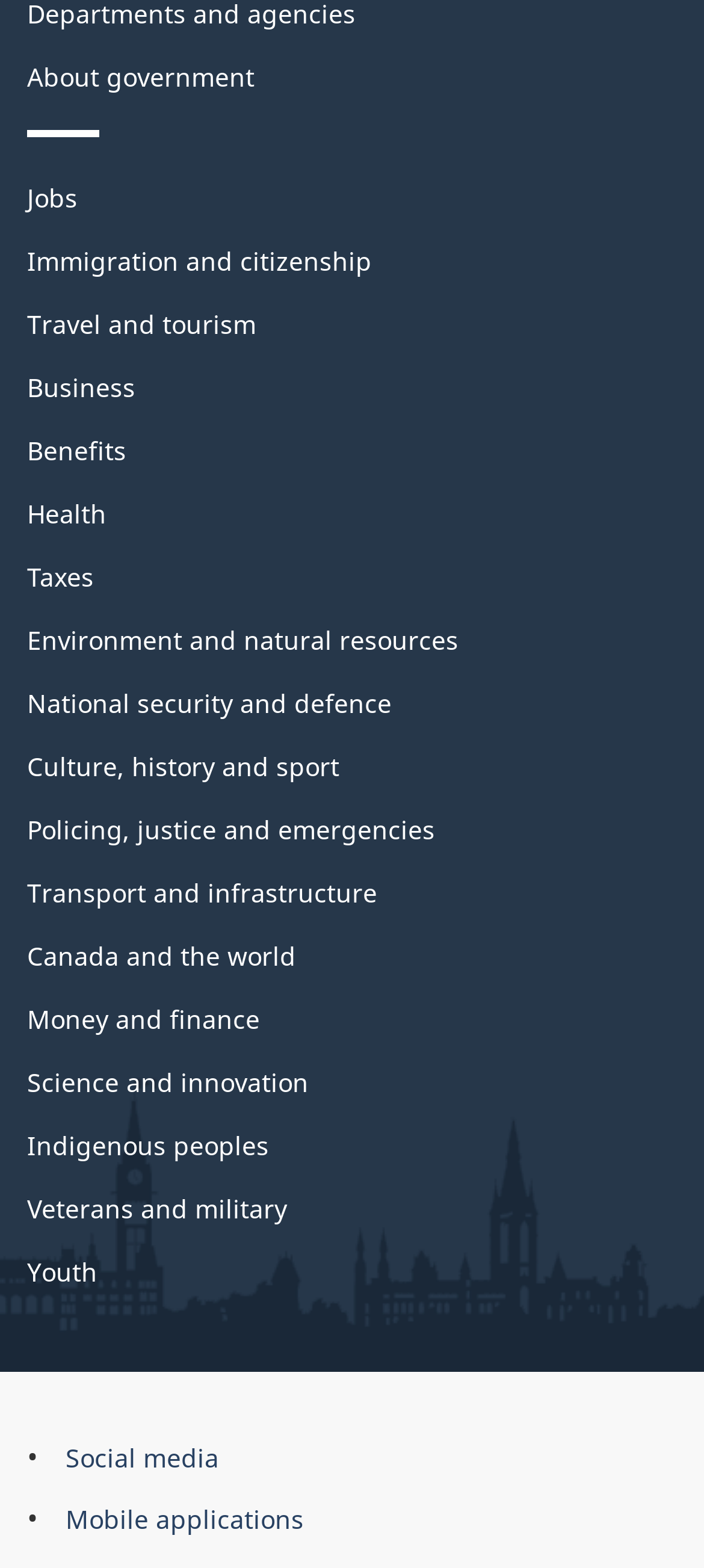What is the first link in the navigation section?
Please provide a single word or phrase as your answer based on the image.

Jobs